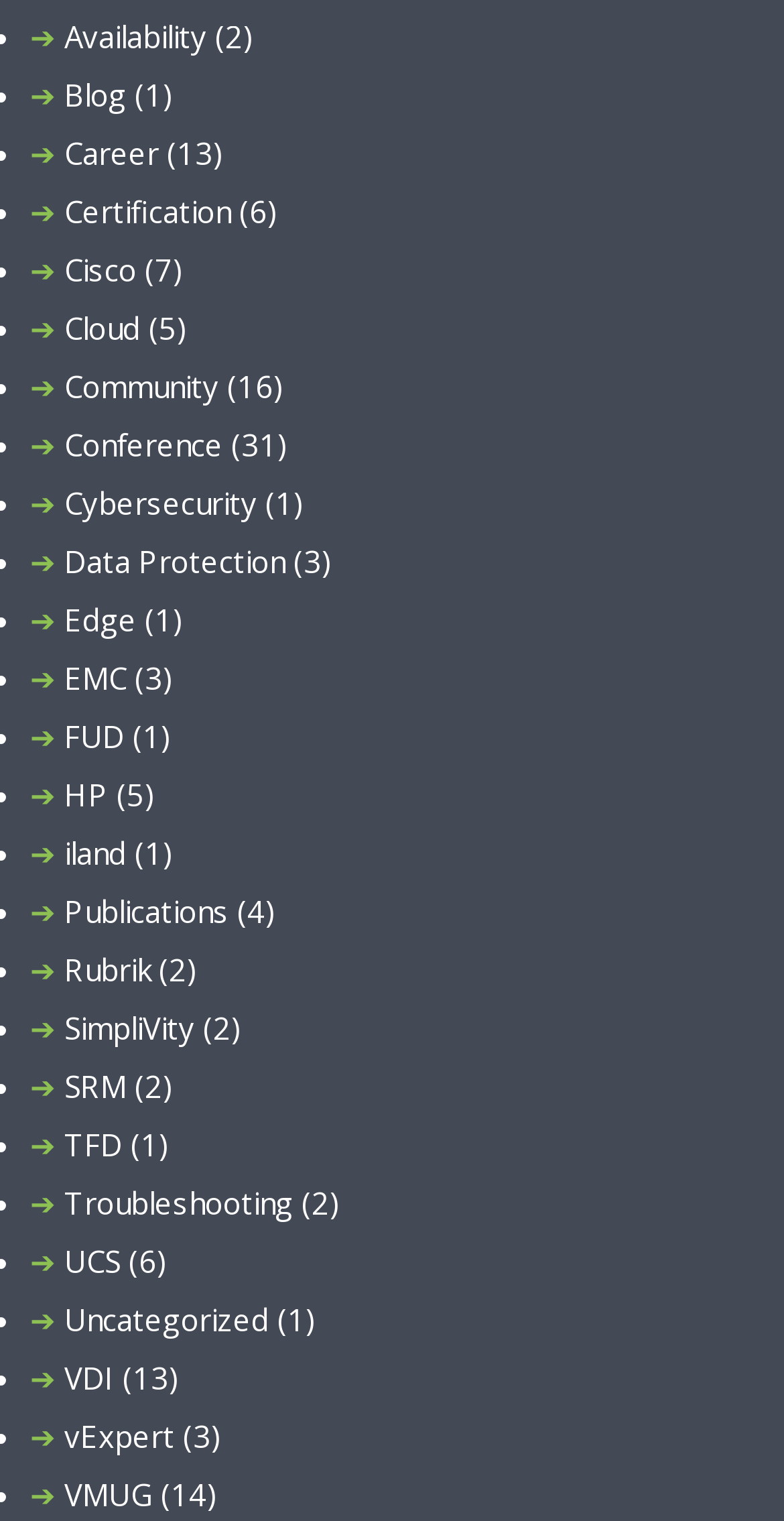Could you find the bounding box coordinates of the clickable area to complete this instruction: "Explore the power of Google Account Sales"?

None